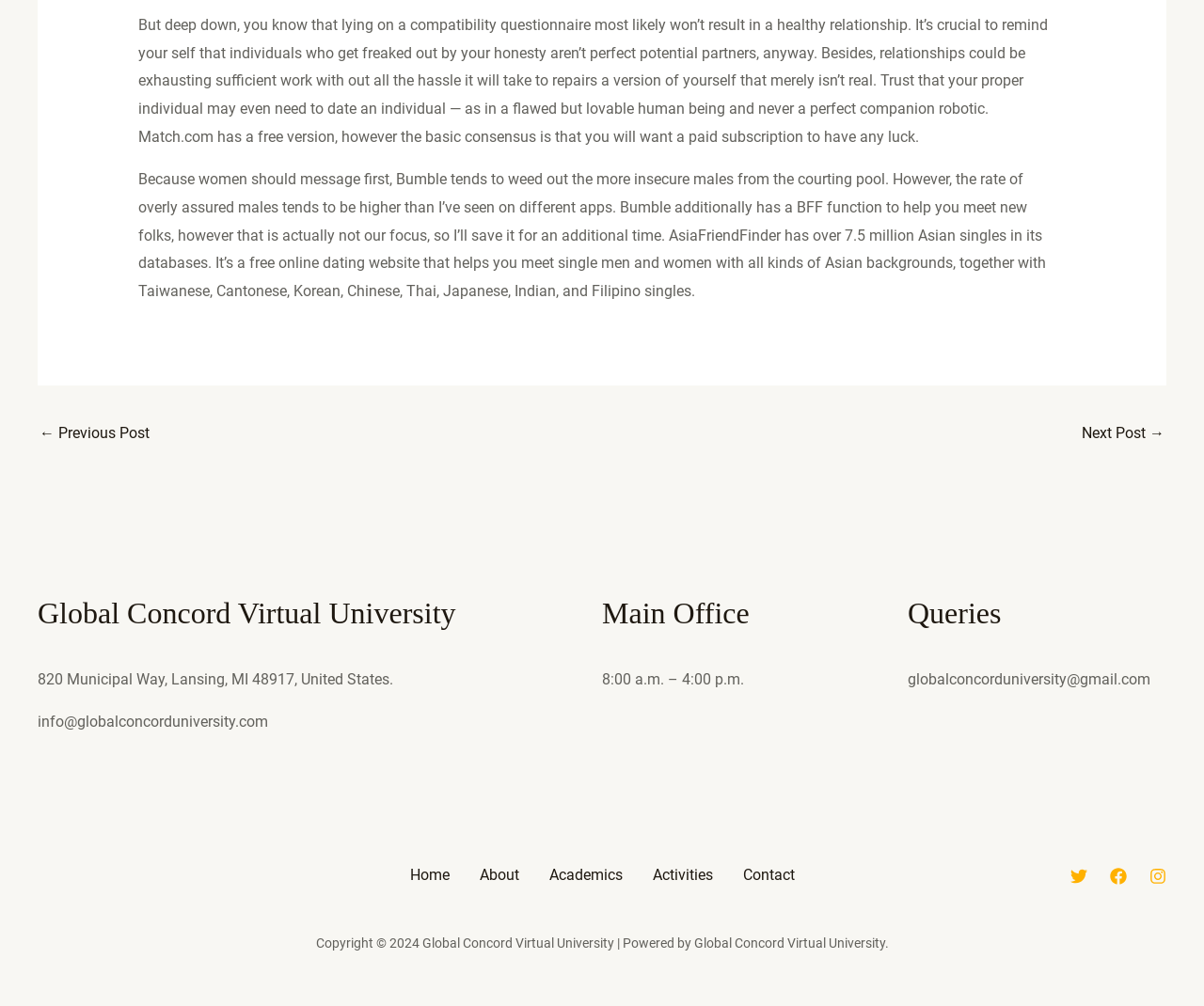Locate the bounding box coordinates for the element described below: "About". The coordinates must be four float values between 0 and 1, formatted as [left, top, right, bottom].

[0.386, 0.856, 0.443, 0.884]